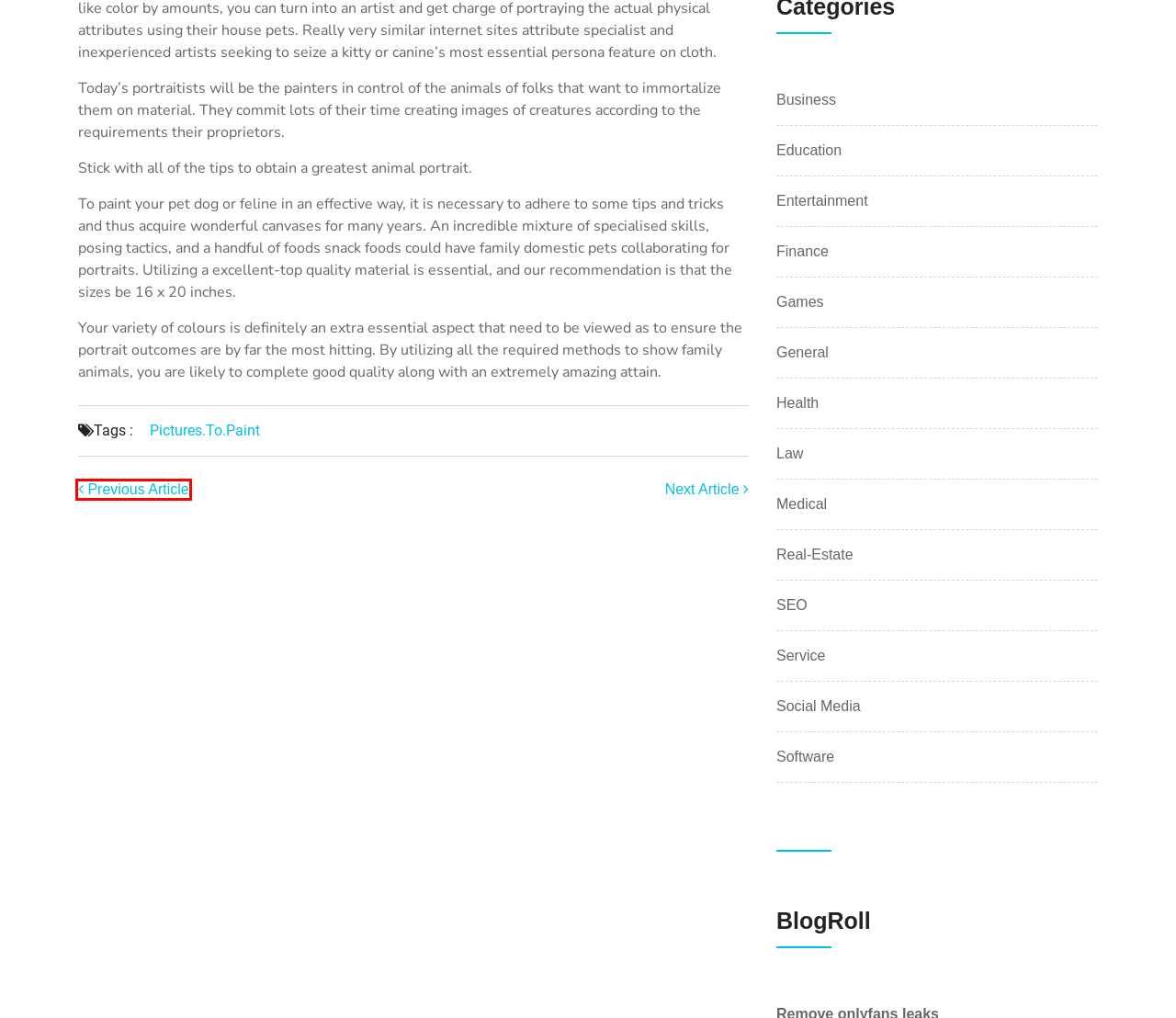Analyze the webpage screenshot with a red bounding box highlighting a UI element. Select the description that best matches the new webpage after clicking the highlighted element. Here are the options:
A. Software – The Other Side of Silence
B. Games – The Other Side of Silence
C. Finance – The Other Side of Silence
D. Entertainment – The Other Side of Silence
E. General – The Other Side of Silence
F. Get the Best Odds in Town from Mostbet Pakistan – The Other Side of Silence
G. Social Media – The Other Side of Silence
H. Real-Estate – The Other Side of Silence

F